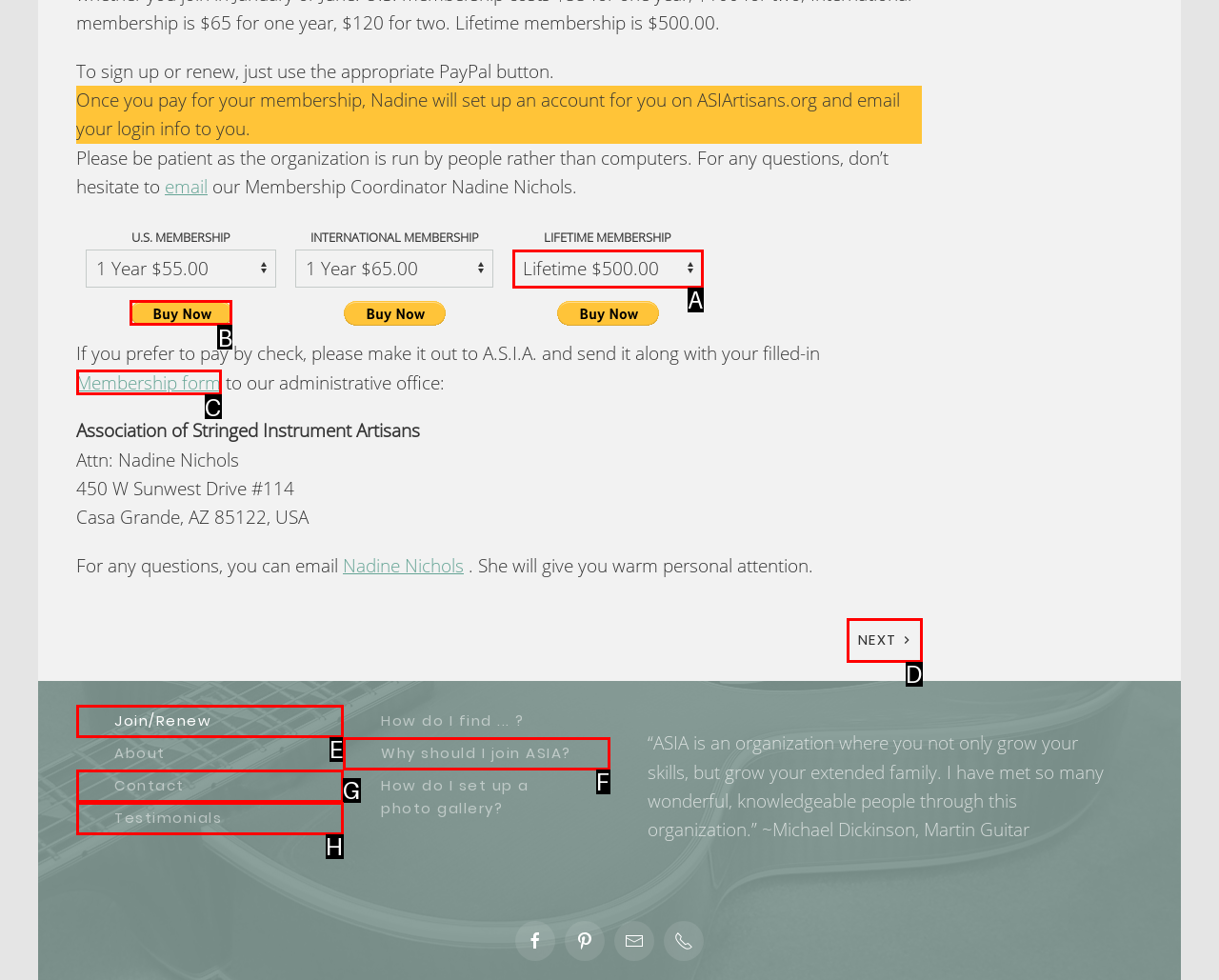Determine which HTML element corresponds to the description: Why should I join ASIA?. Provide the letter of the correct option.

F